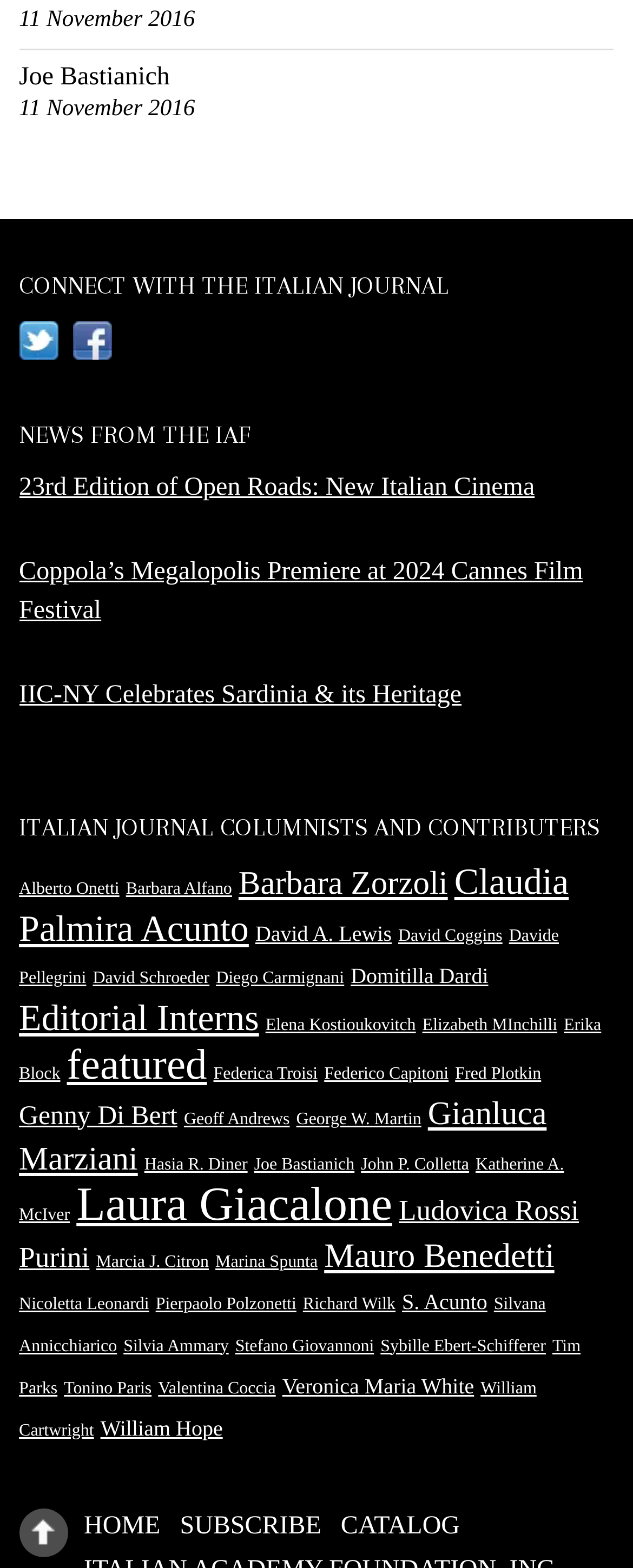Respond with a single word or phrase:
What is the name of the social media platform with a bird logo?

Twitter